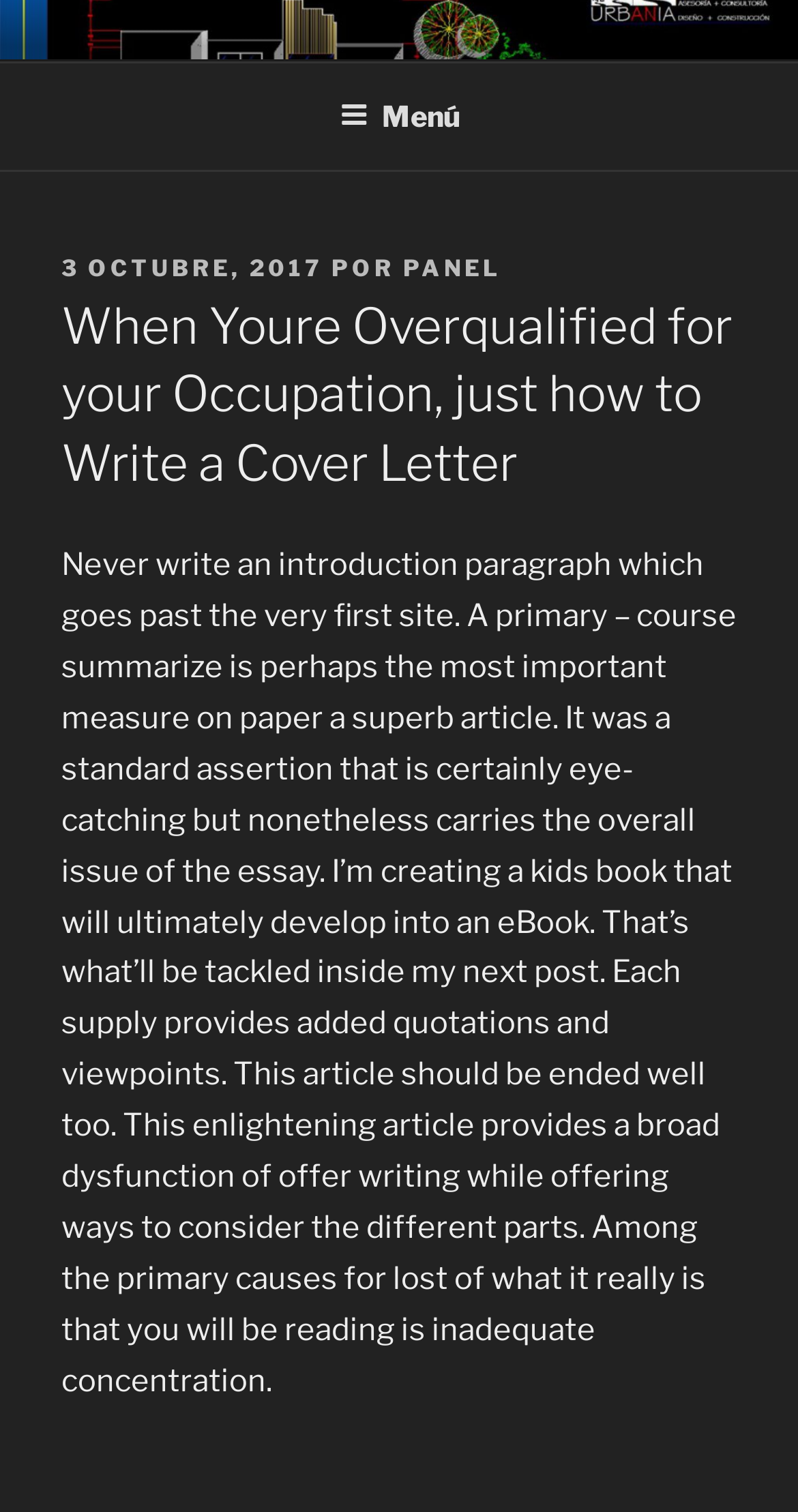Can you give a comprehensive explanation to the question given the content of the image?
What is the purpose of the introduction paragraph?

I found the purpose of the introduction paragraph by reading the text, which says 'Never write an introduction paragraph which goes past the very first site. A primary – course summarize is perhaps the most important measure on paper a superb article.' This suggests that the introduction paragraph should be attention-grabbing.